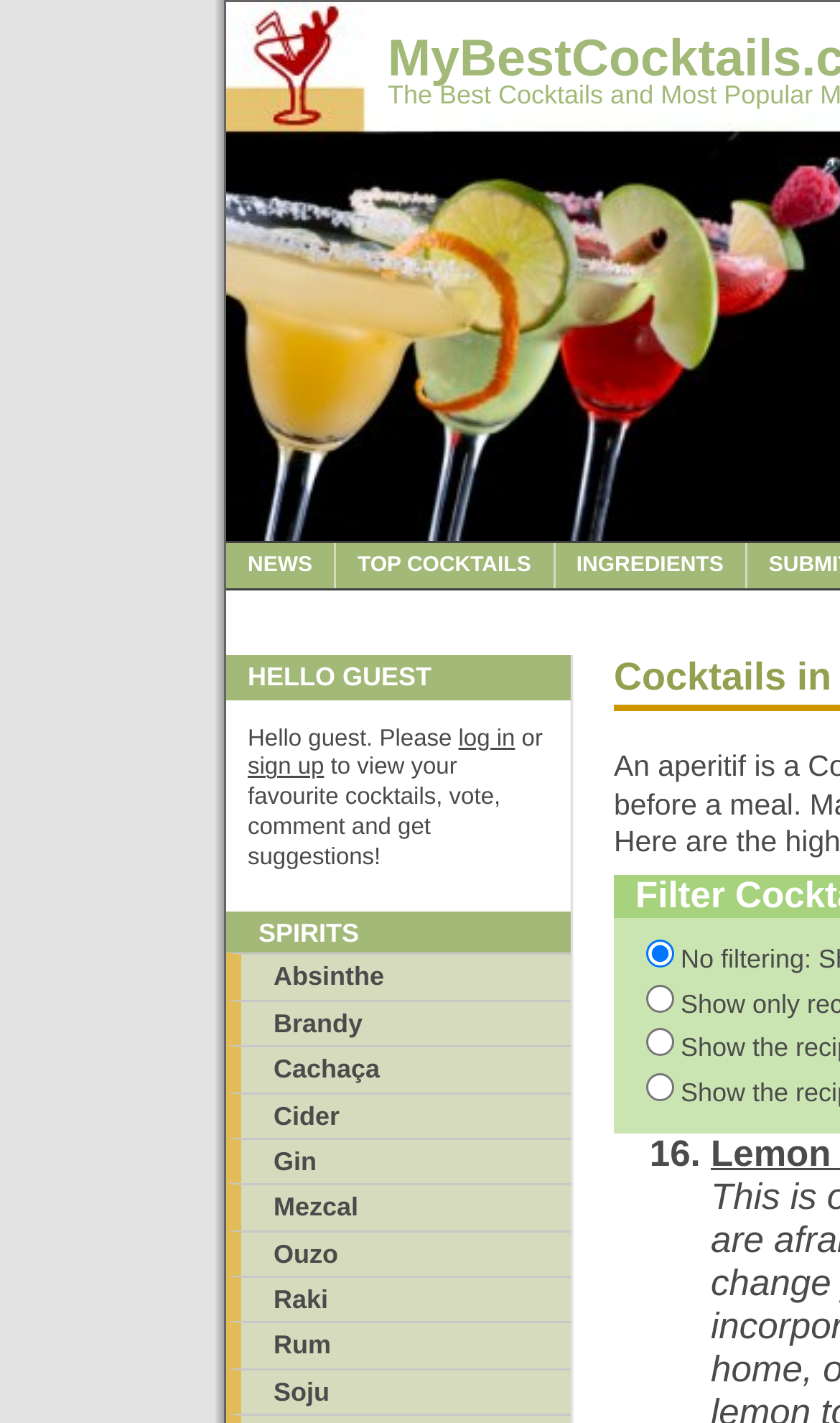Construct a comprehensive caption that outlines the webpage's structure and content.

This webpage is about aperitif cocktails, with a focus on ranking the highest-rated ones. At the top, there are three links: "NEWS", "TOP COCKTAILS", and "INGREDIENTS", which are aligned horizontally and take up about a third of the screen width. Below these links, there is a greeting message "HELLO GUEST" followed by a brief text and two links to "log in" and "sign up". 

On the left side of the page, there is a list of spirits, including Absinthe, Brandy, Cachaça, and others, with each item being a link. This list takes up about a quarter of the screen height. 

On the right side of the page, there are three radio buttons, but only one of them is checked. Below the radio buttons, there is a list marker "16.", which suggests that there is a list of cocktails or drinks, but only the first item is visible in this screenshot. 

The overall content of the page is focused on aperitif cocktails, with various links and options to explore different aspects of the topic.